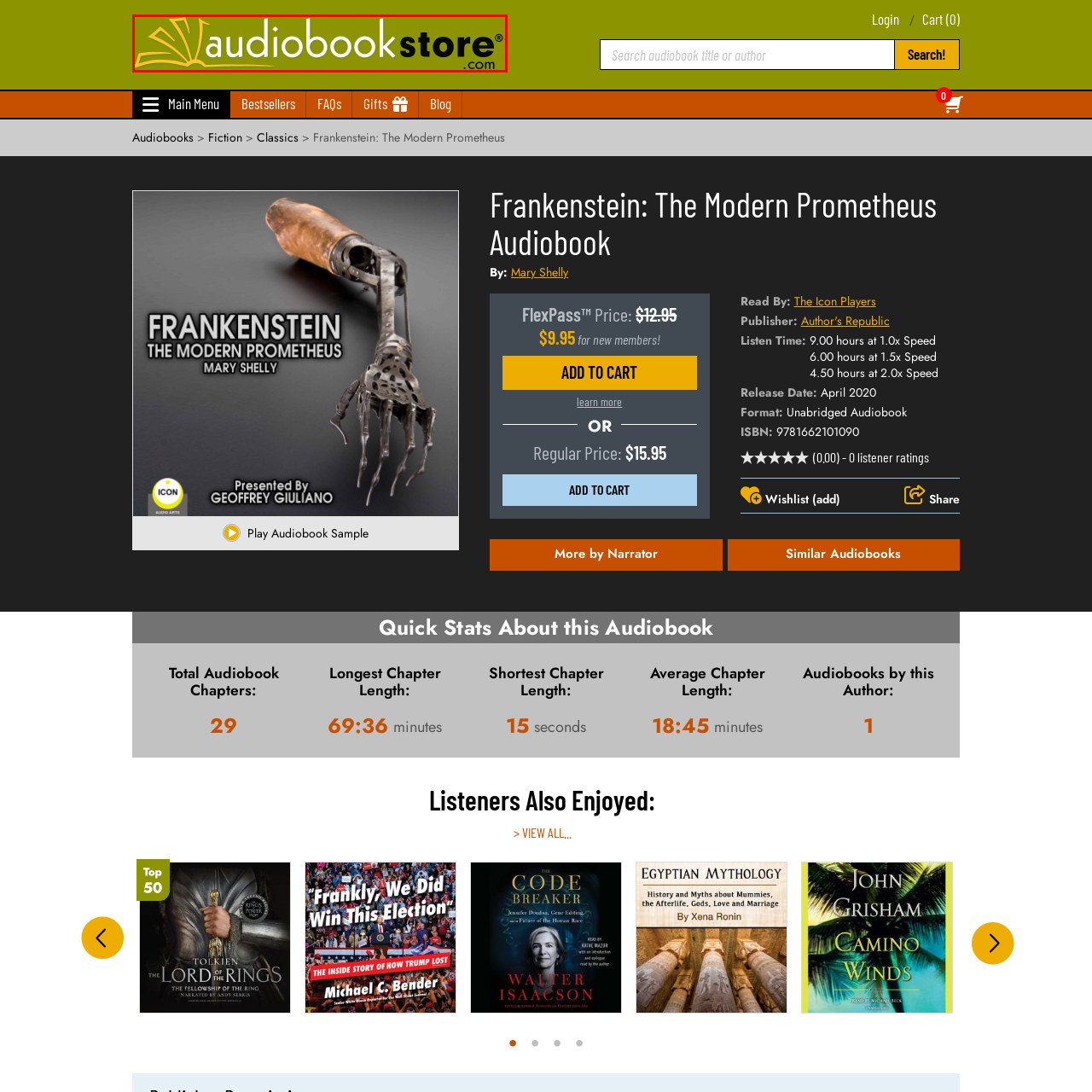What is the purpose of this image on the website?
Direct your attention to the image marked by the red bounding box and provide a detailed answer based on the visual details available.

This image serves as a key visual element on the website, inviting users to explore a wide range of audiobooks available for purchase and listening, making it a crucial element in the user experience.